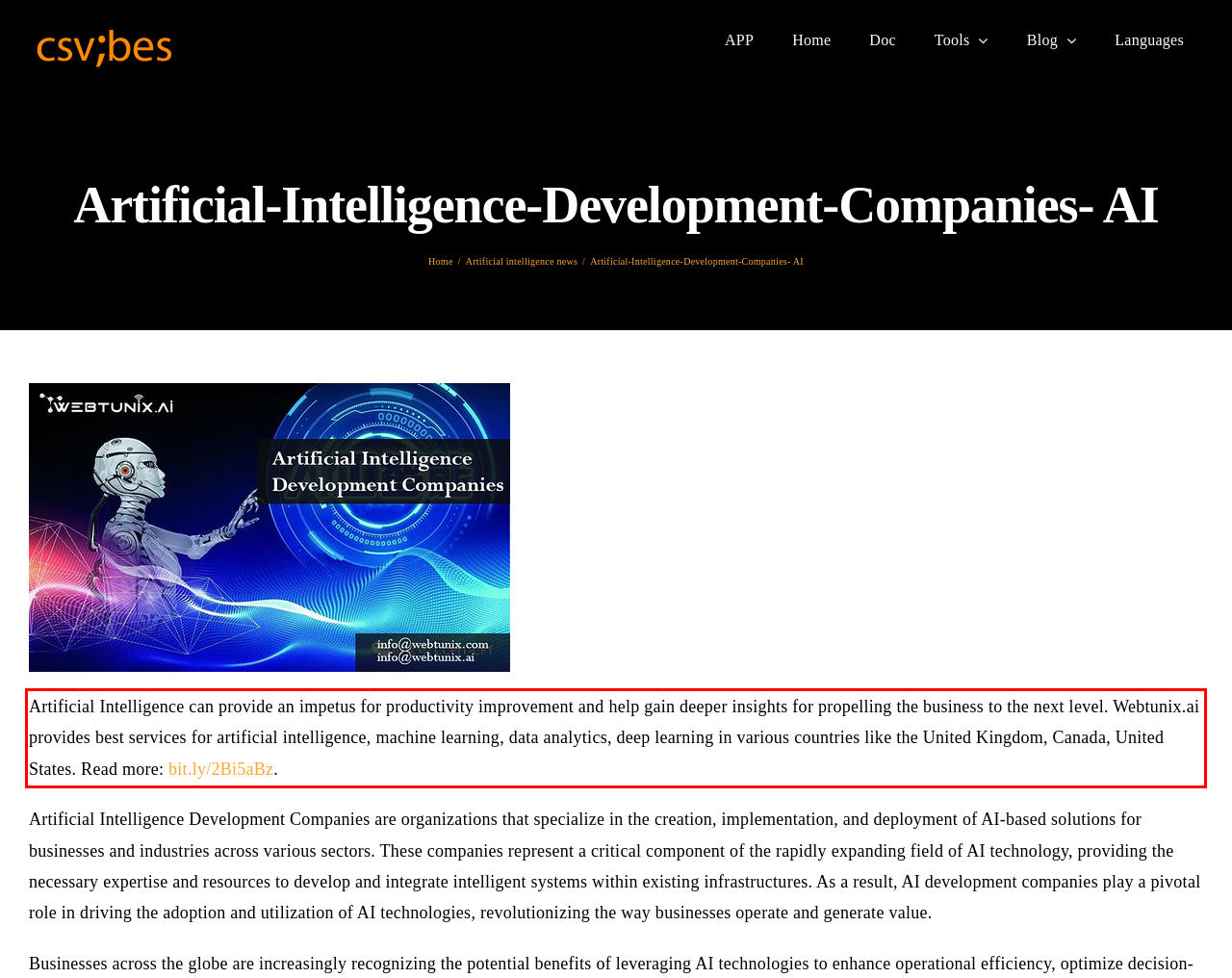You are given a screenshot showing a webpage with a red bounding box. Perform OCR to capture the text within the red bounding box.

Artificial Intelligence can provide an impetus for productivity improvement and help gain deeper insights for propelling the business to the next level. Webtunix.ai provides best services for artificial intelligence, machine learning, data analytics, deep learning in various countries like the United Kingdom, Canada, United States. Read more: bit.ly/2Bi5aBz.